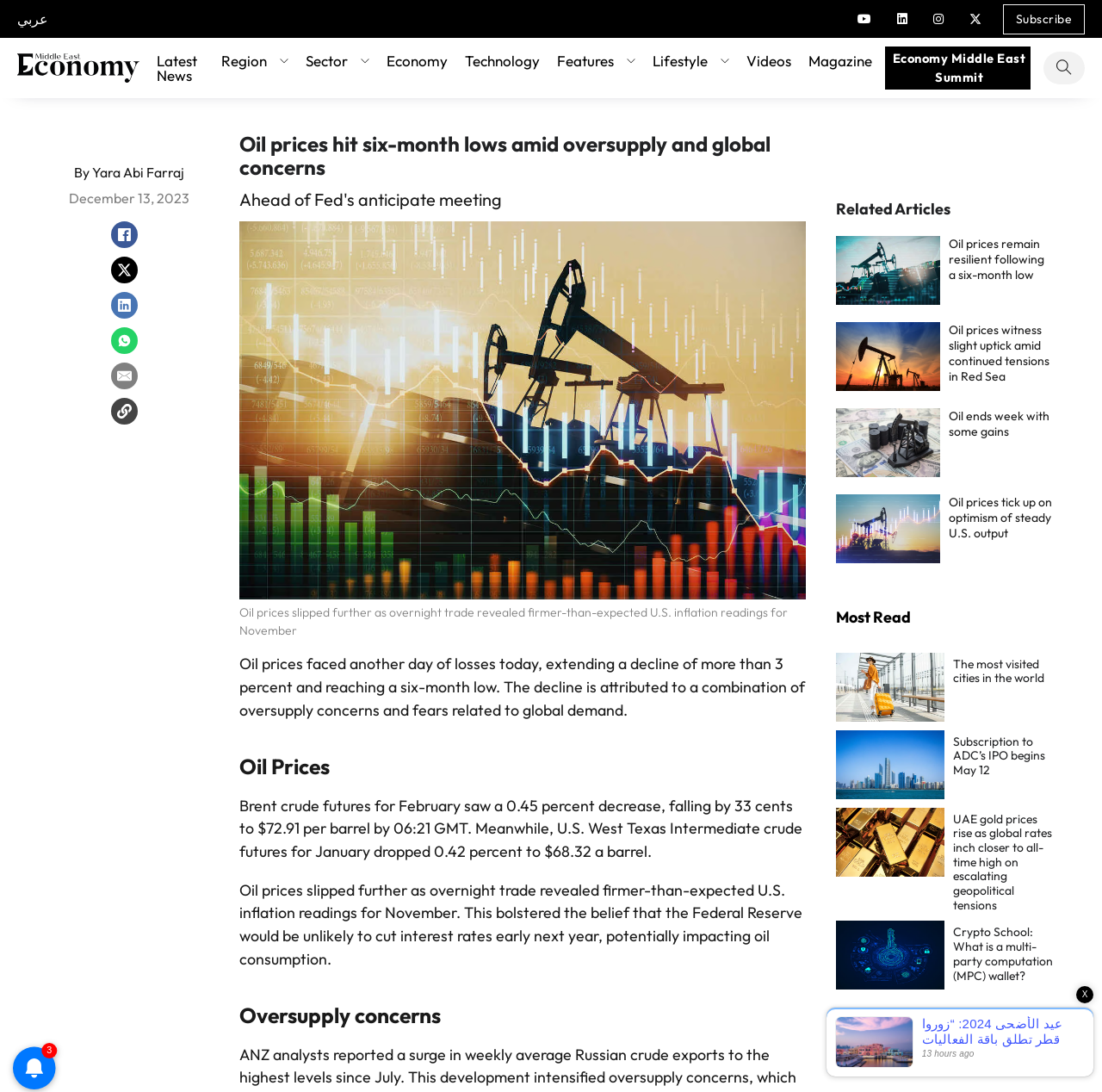Based on the image, please respond to the question with as much detail as possible:
What is the author of the article?

The author's name is mentioned at the top of the article, below the title, as 'By Yara Abi Farraj'.